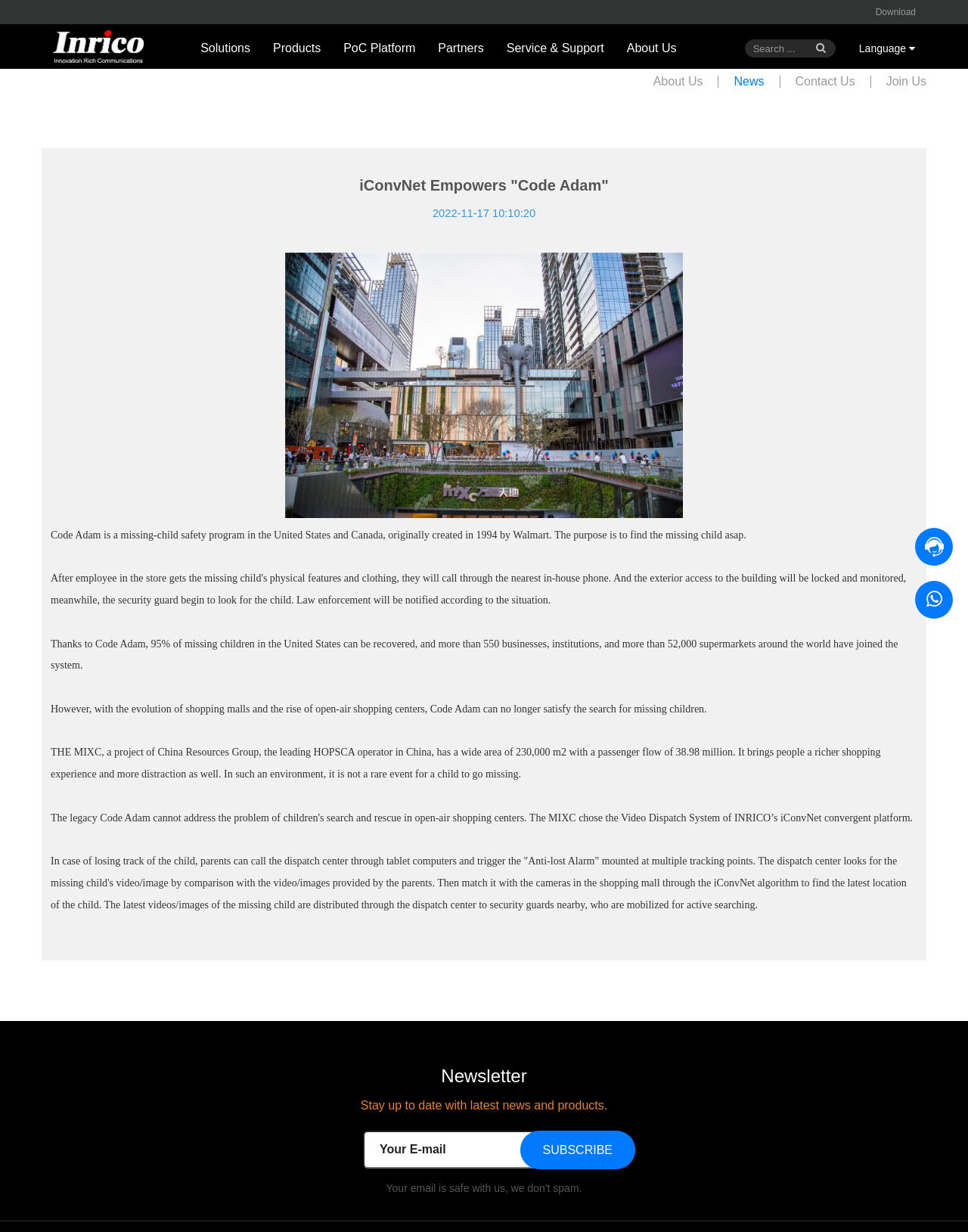Please study the image and answer the question comprehensively:
How many businesses have joined the Code Adam system?

The number of businesses that have joined the Code Adam system is mentioned in the text 'more than 550 businesses, institutions, and more than 52,000 supermarkets around the world have joined the system.'